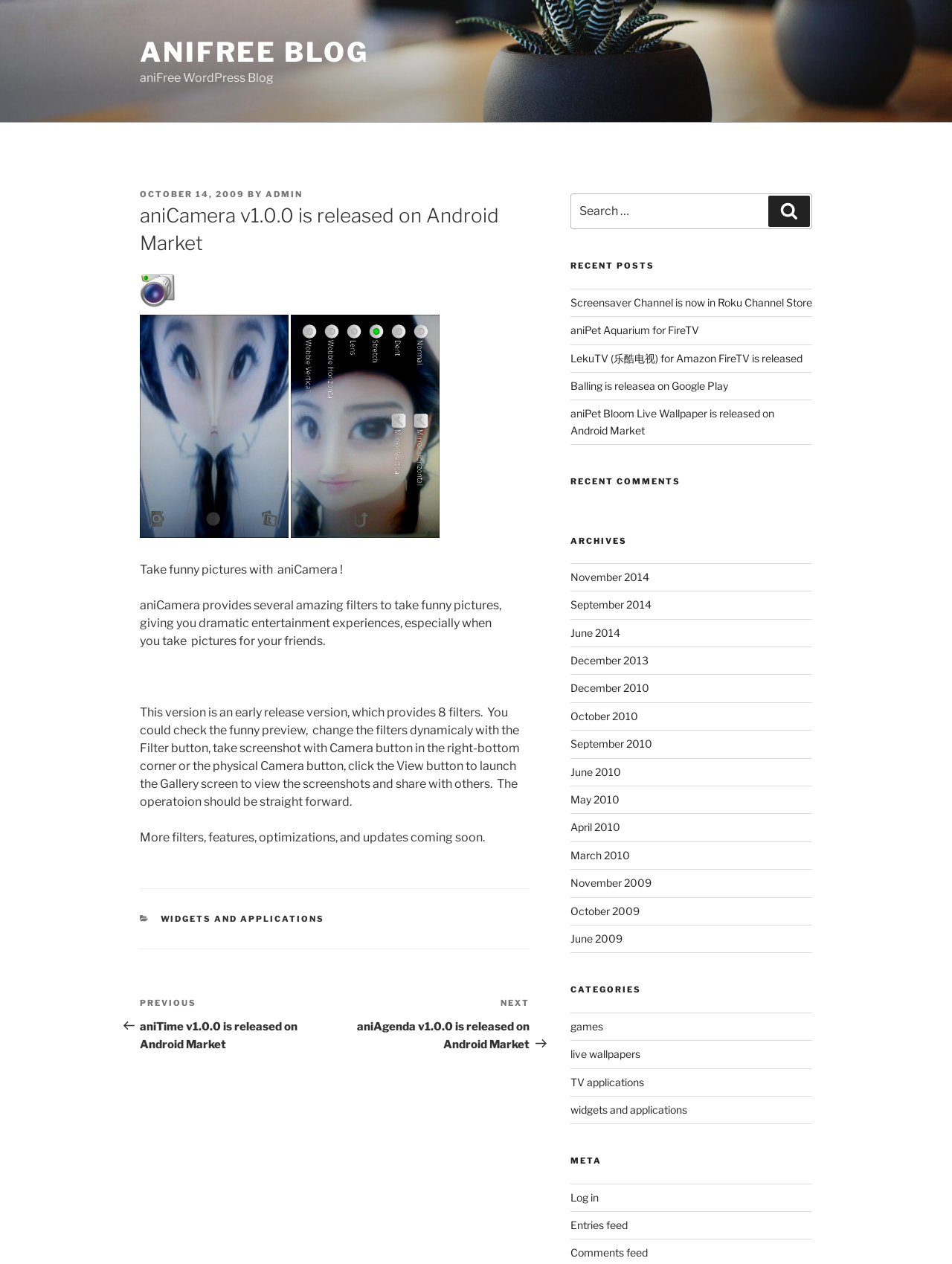Determine the bounding box coordinates for the area that needs to be clicked to fulfill this task: "Search for something". The coordinates must be given as four float numbers between 0 and 1, i.e., [left, top, right, bottom].

[0.599, 0.153, 0.853, 0.182]